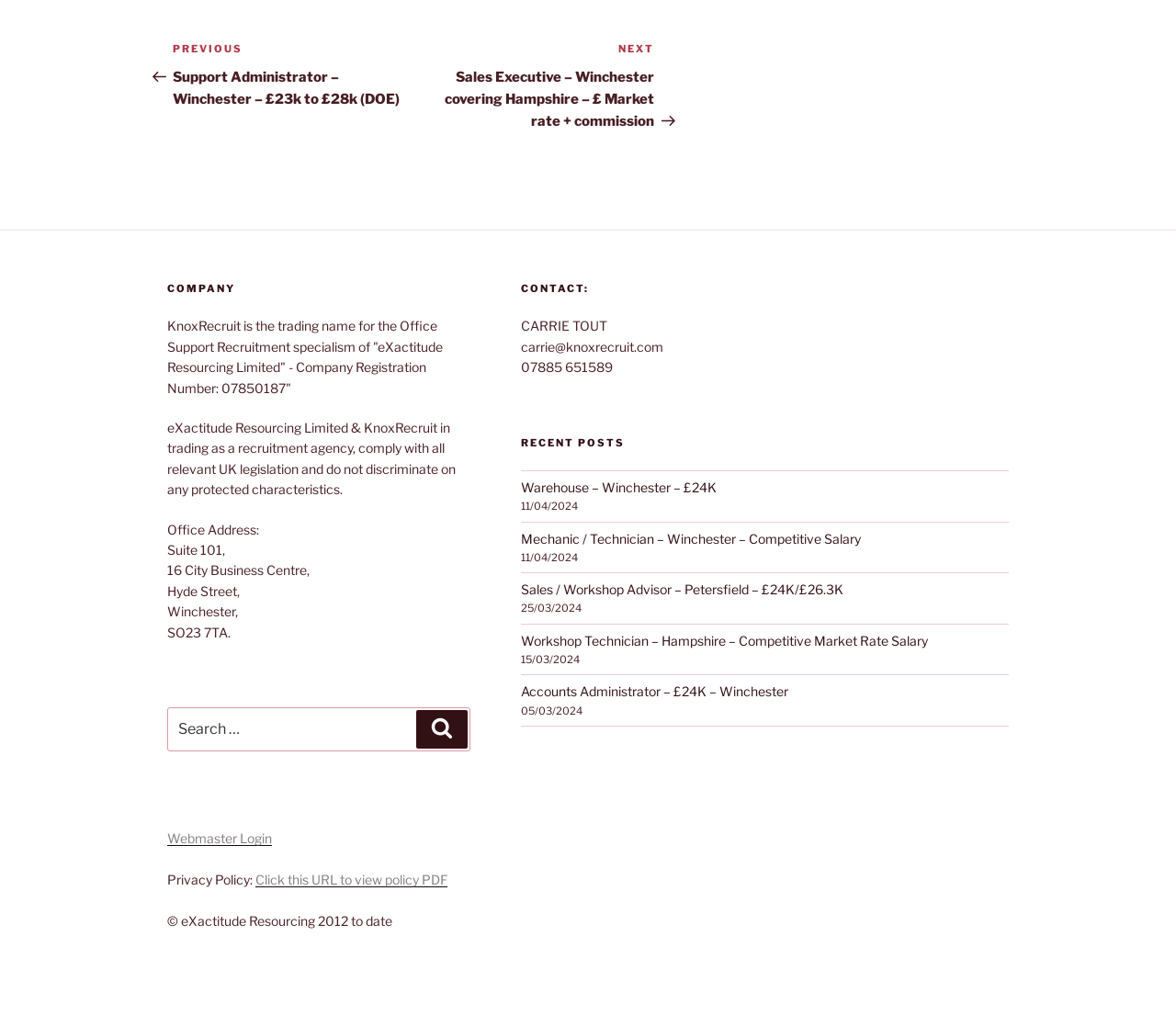Please identify the bounding box coordinates of the clickable region that I should interact with to perform the following instruction: "View the 'Privacy Policy'". The coordinates should be expressed as four float numbers between 0 and 1, i.e., [left, top, right, bottom].

[0.217, 0.859, 0.38, 0.874]